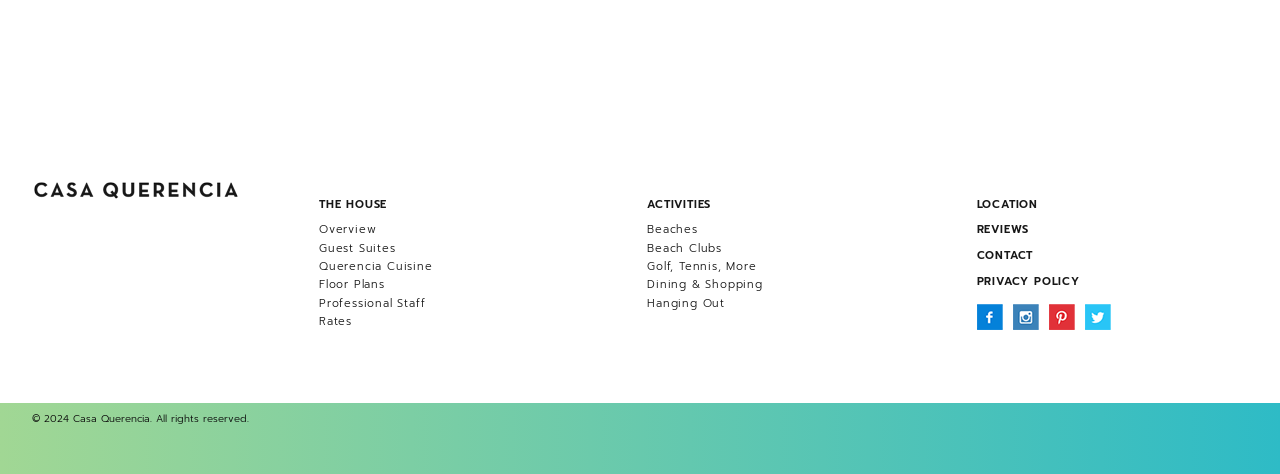What is the name of the house?
Refer to the image and give a detailed answer to the question.

The name of the house can be found in the heading element at the top of the webpage, which reads 'THE HOUSE'.